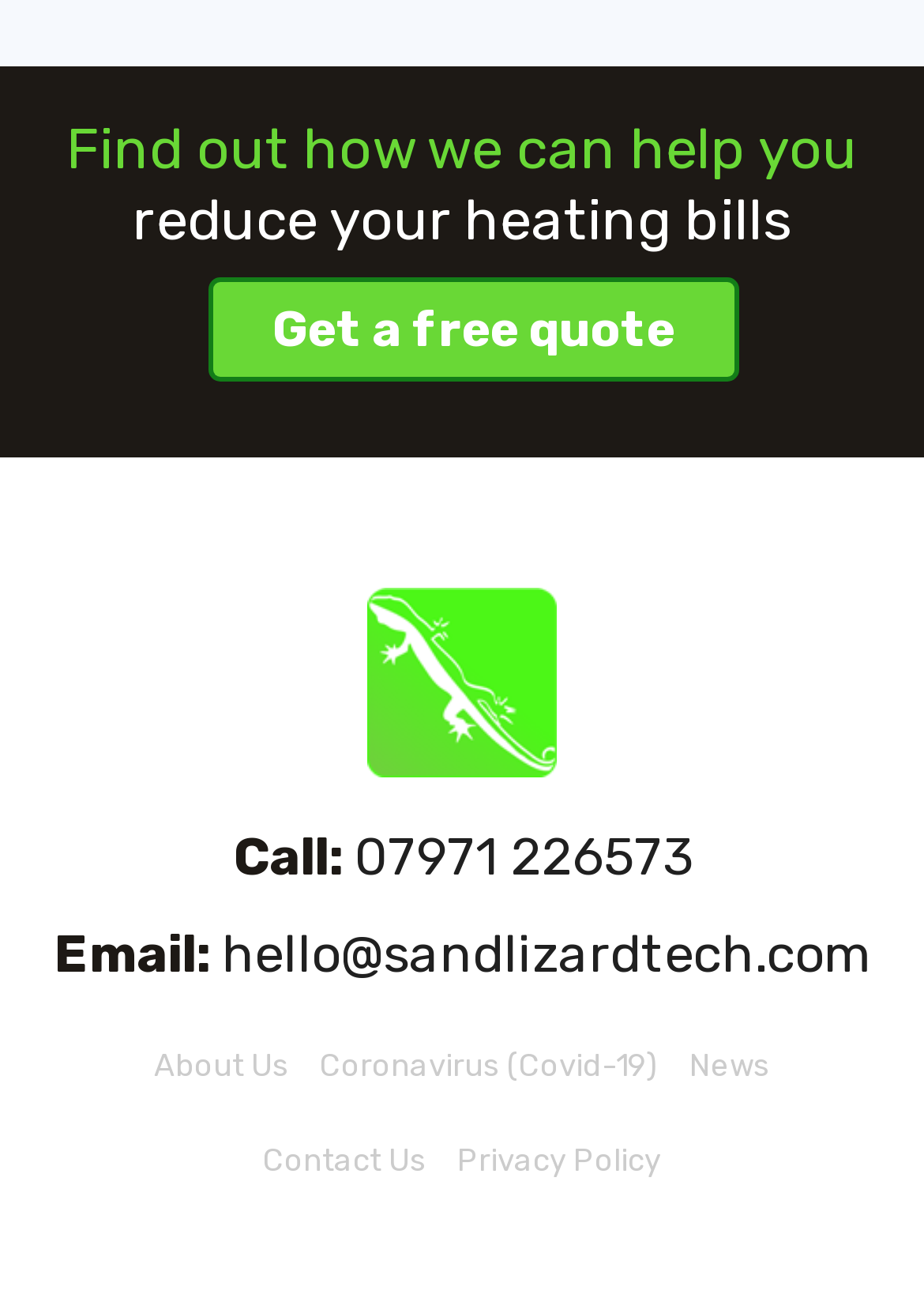Please identify the bounding box coordinates of the element on the webpage that should be clicked to follow this instruction: "Call the phone number". The bounding box coordinates should be given as four float numbers between 0 and 1, formatted as [left, top, right, bottom].

[0.383, 0.628, 0.747, 0.677]